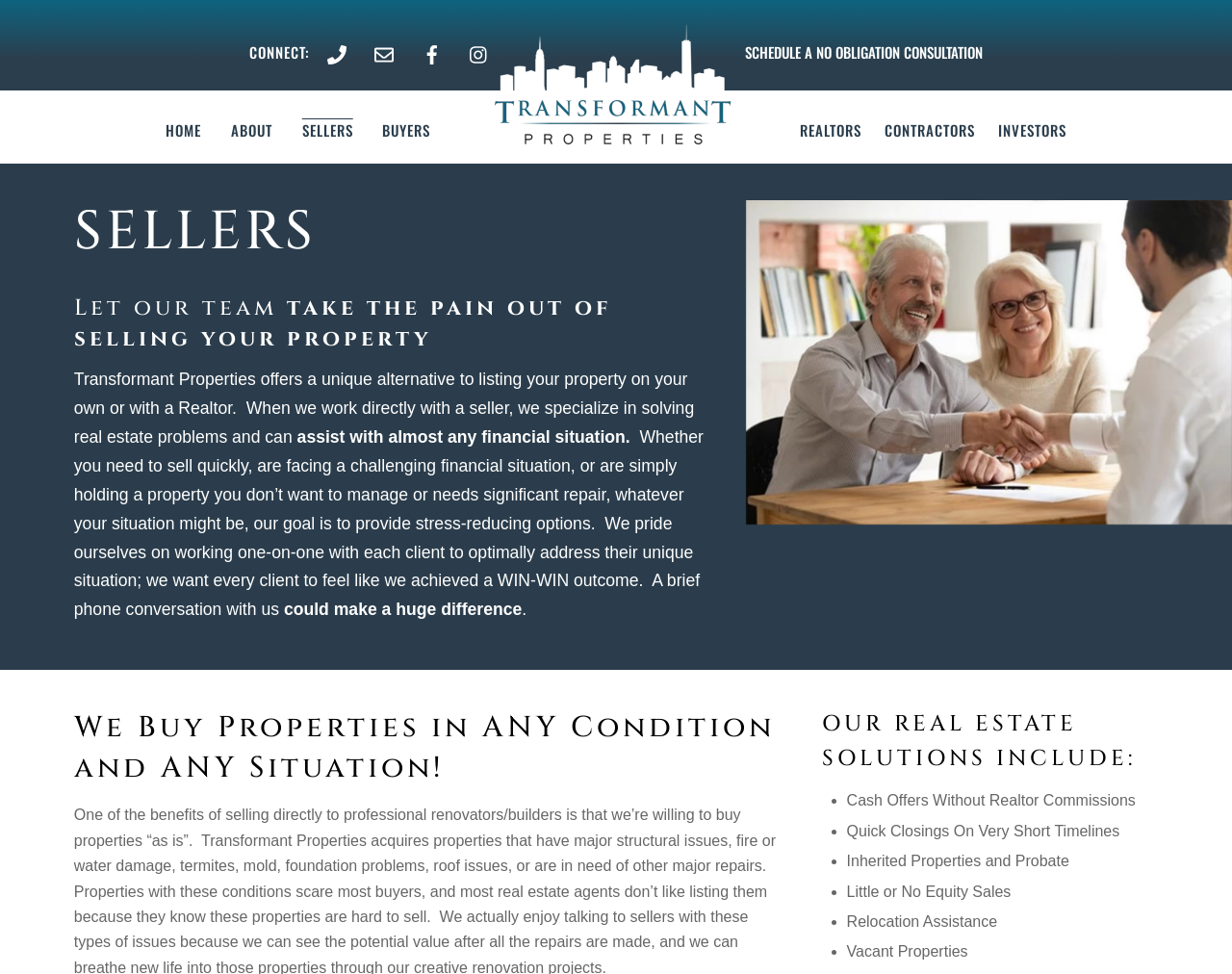Specify the bounding box coordinates for the region that must be clicked to perform the given instruction: "Click the phone link".

[0.258, 0.046, 0.289, 0.062]